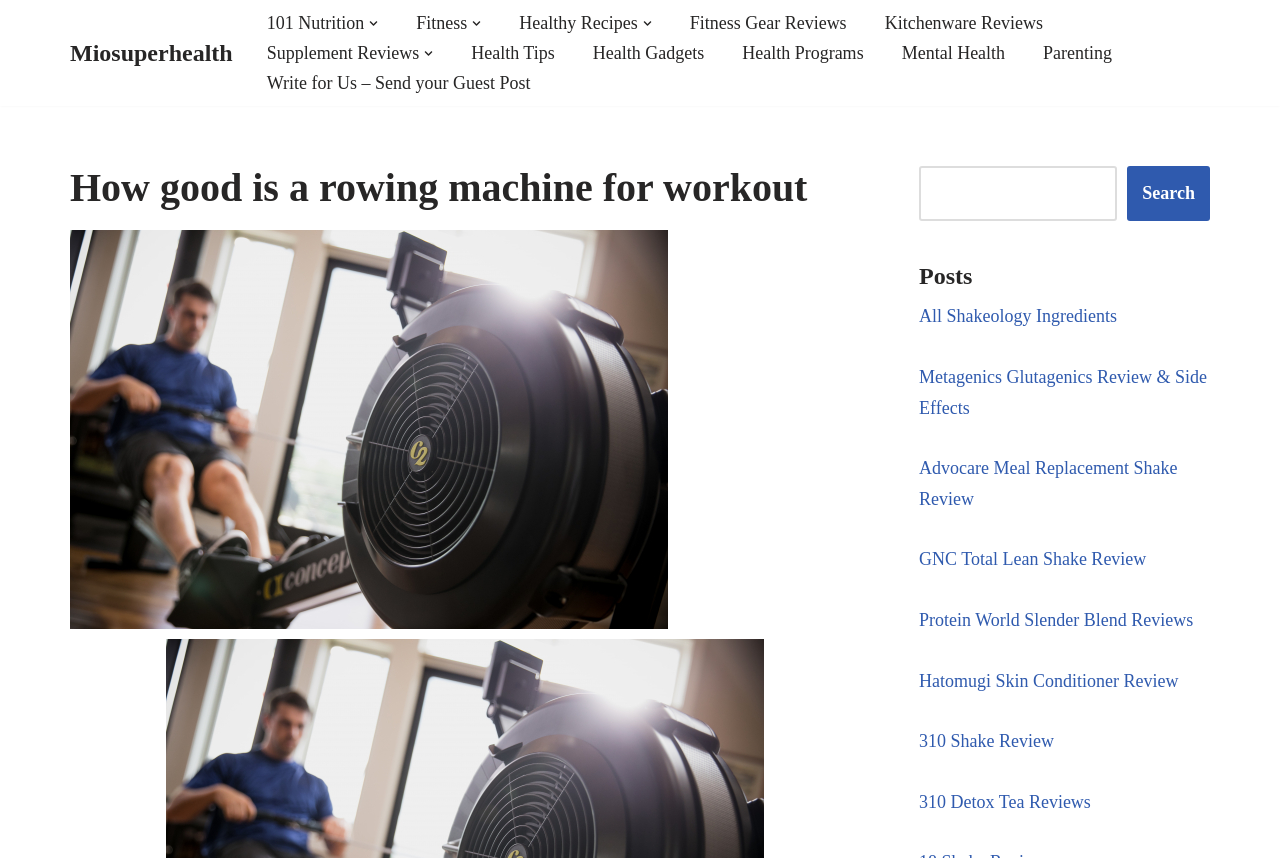Answer the following query with a single word or phrase:
How many article links are there on the webpage?

9